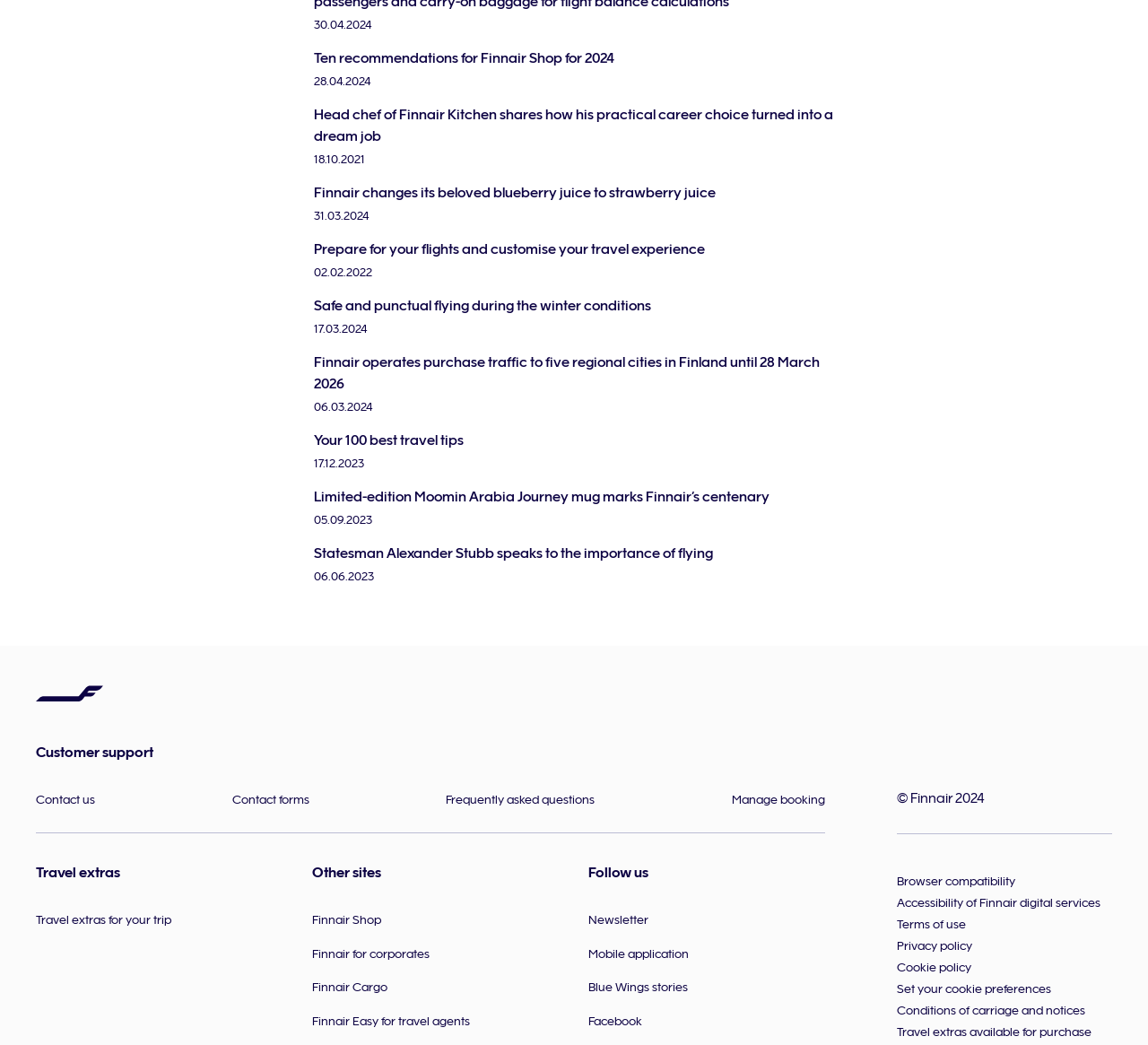Given the description "alt="Bulk logo"", determine the bounding box of the corresponding UI element.

None